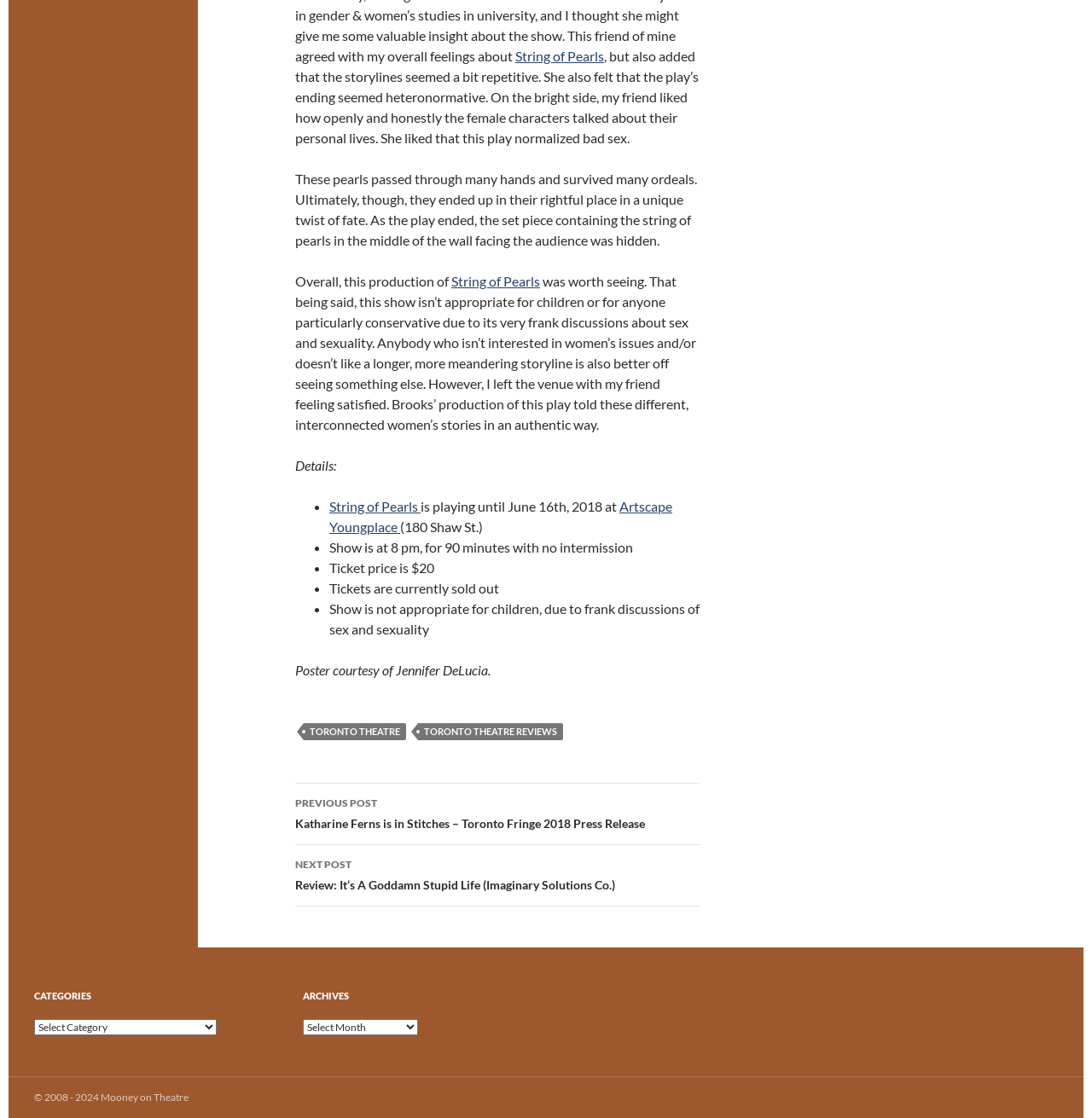Can you find the bounding box coordinates for the UI element given this description: "Toronto theatre"? Provide the coordinates as four float numbers between 0 and 1: [left, top, right, bottom].

[0.278, 0.647, 0.372, 0.662]